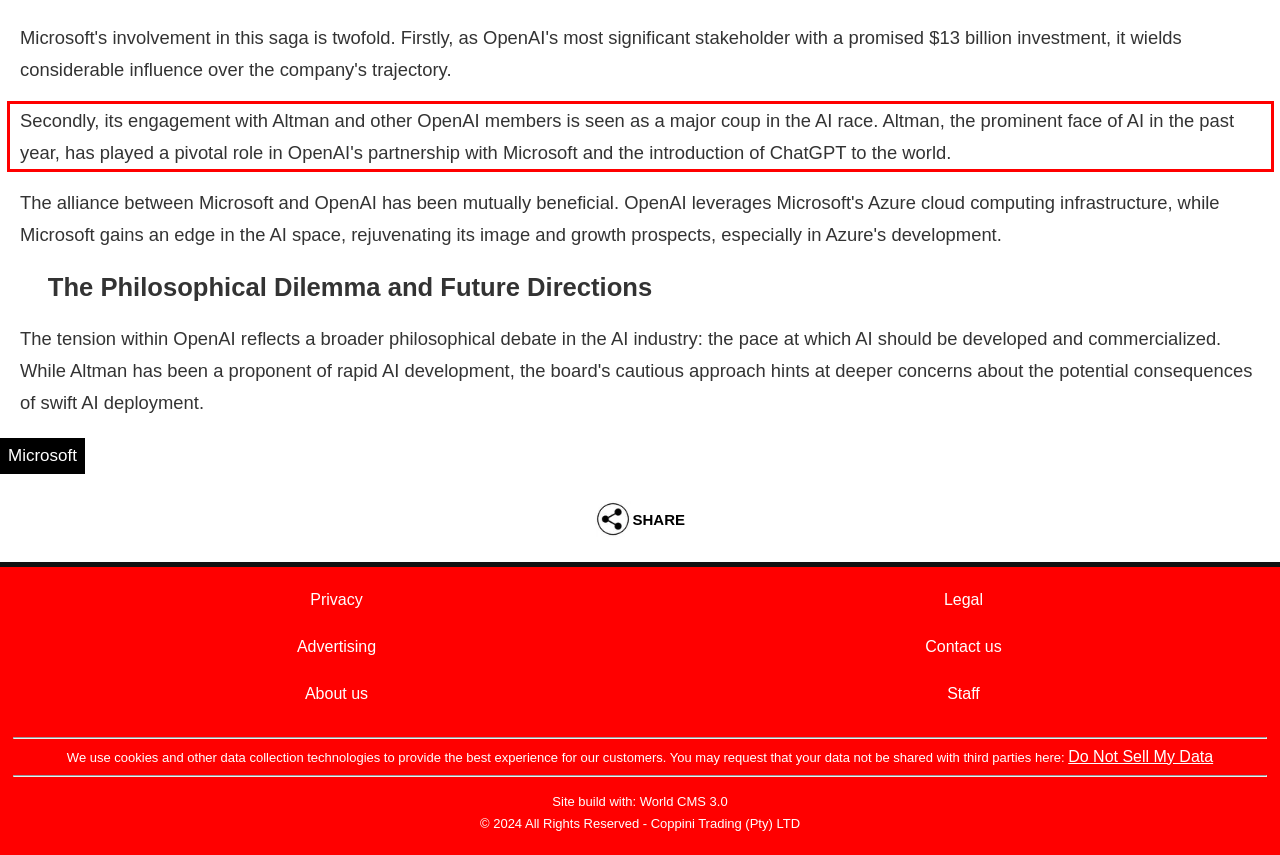Given a screenshot of a webpage with a red bounding box, please identify and retrieve the text inside the red rectangle.

Secondly, its engagement with Altman and other OpenAI members is seen as a major coup in the AI race. Altman, the prominent face of AI in the past year, has played a pivotal role in OpenAI's partnership with Microsoft and the introduction of ChatGPT to the world.